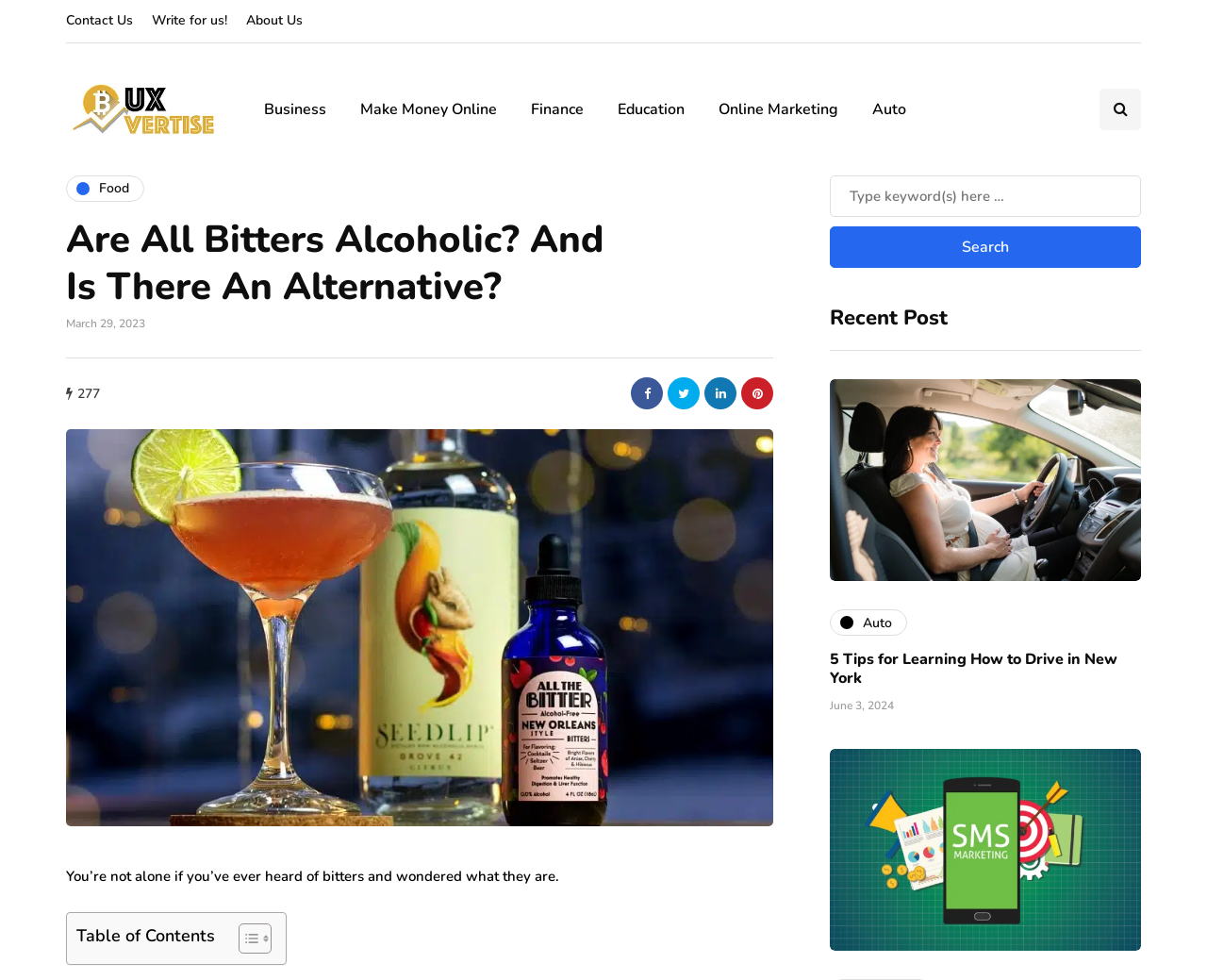Answer the following query concisely with a single word or phrase:
What is the title of the recent post?

5 Tips for Learning How to Drive in New York